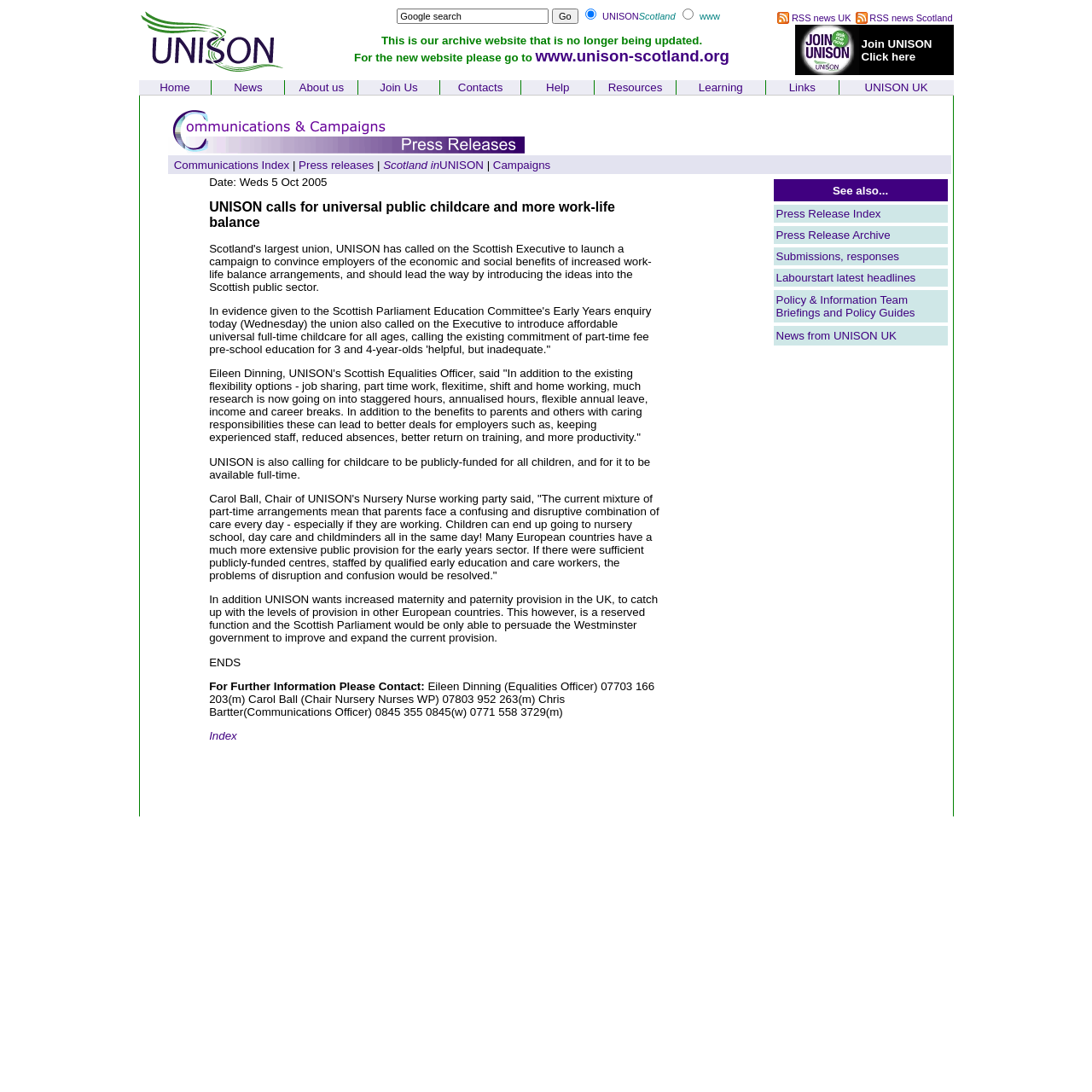Identify the bounding box coordinates of the specific part of the webpage to click to complete this instruction: "Join UNISON".

[0.789, 0.034, 0.853, 0.058]